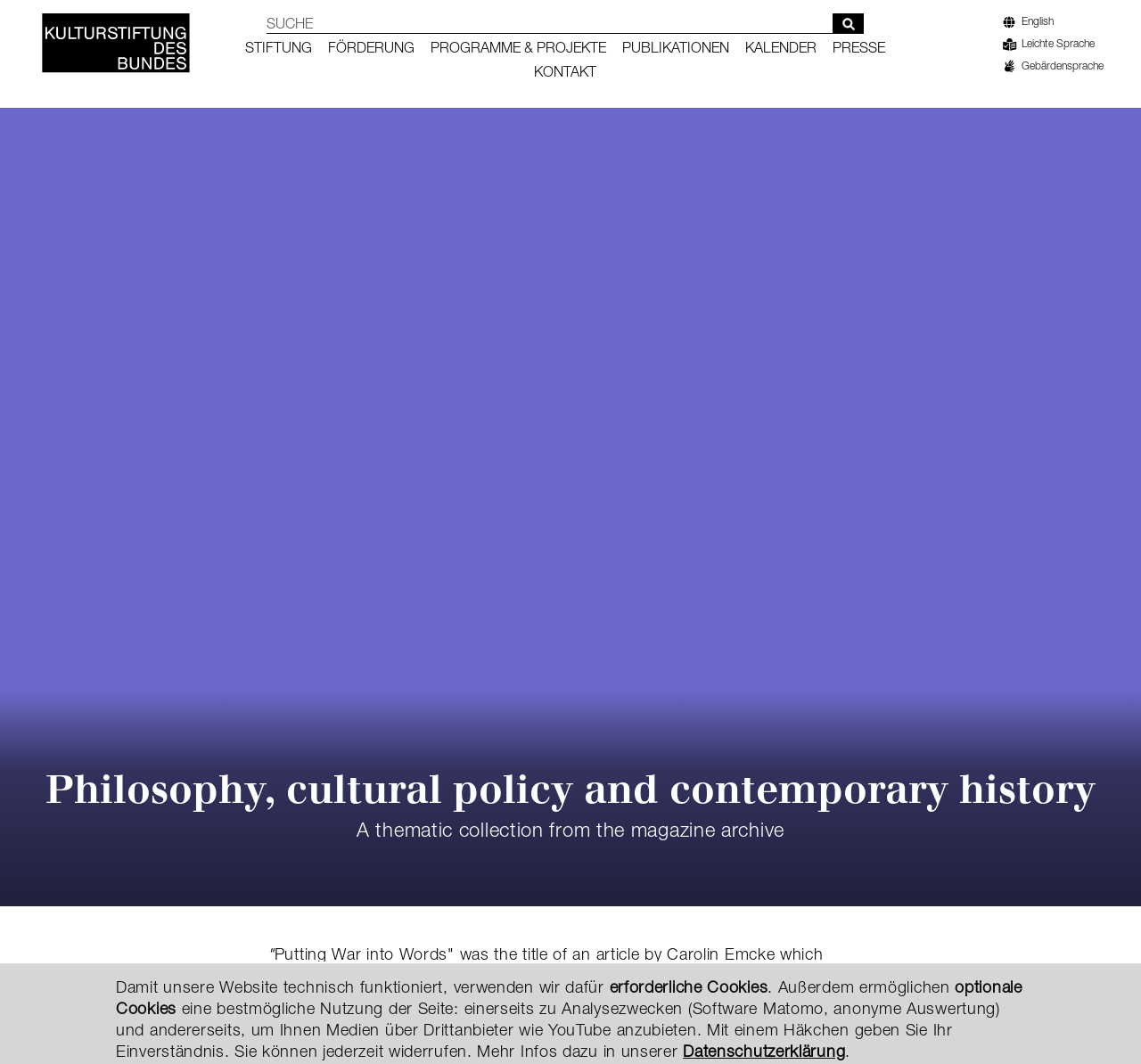Locate the bounding box coordinates of the segment that needs to be clicked to meet this instruction: "view foundation information".

[0.463, 0.279, 0.796, 0.318]